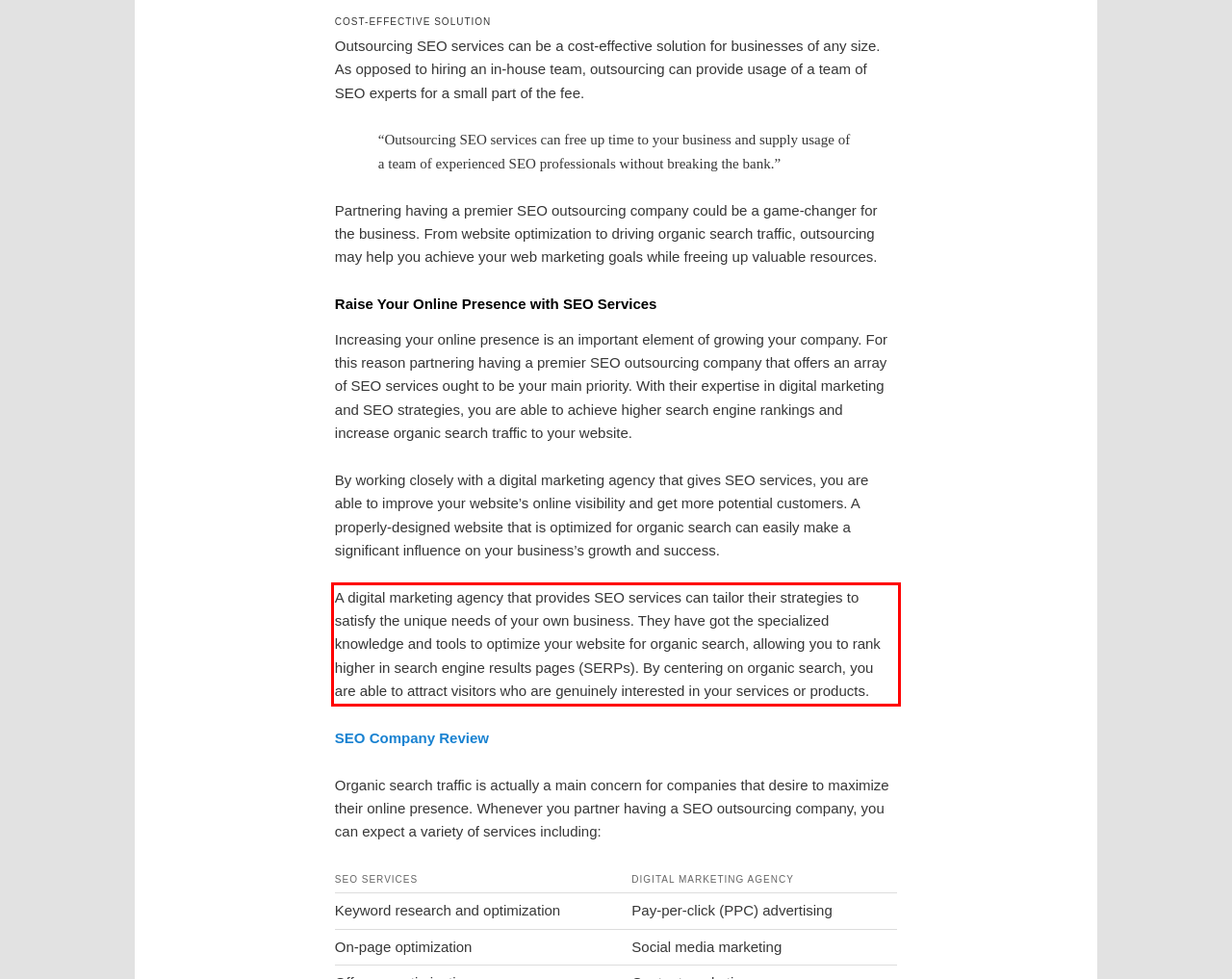You are presented with a webpage screenshot featuring a red bounding box. Perform OCR on the text inside the red bounding box and extract the content.

A digital marketing agency that provides SEO services can tailor their strategies to satisfy the unique needs of your own business. They have got the specialized knowledge and tools to optimize your website for organic search, allowing you to rank higher in search engine results pages (SERPs). By centering on organic search, you are able to attract visitors who are genuinely interested in your services or products.